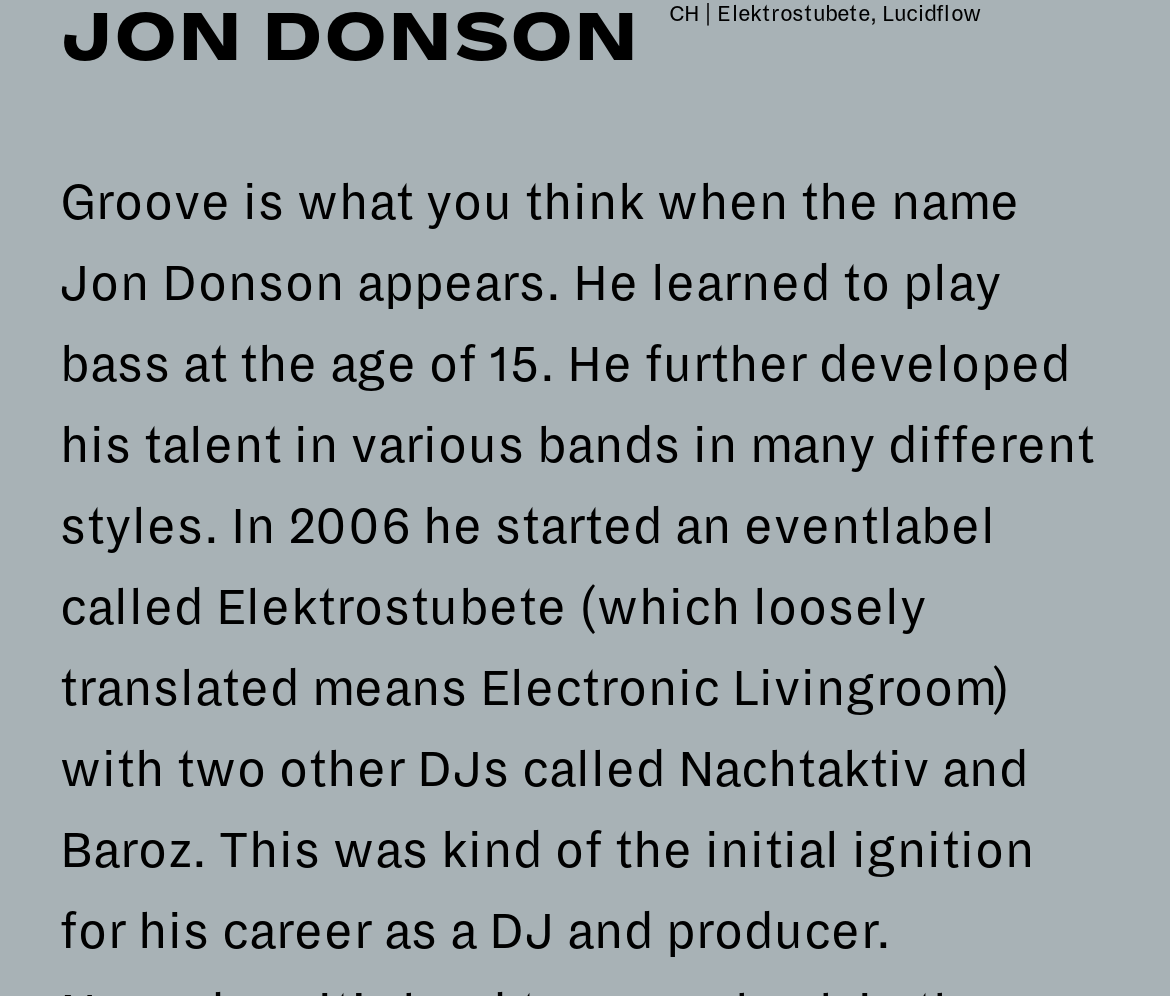Identify the bounding box coordinates for the UI element mentioned here: "ED:ITNottingham/London". Provide the coordinates as four float values between 0 and 1, i.e., [left, top, right, bottom].

[0.051, 0.654, 0.385, 0.708]